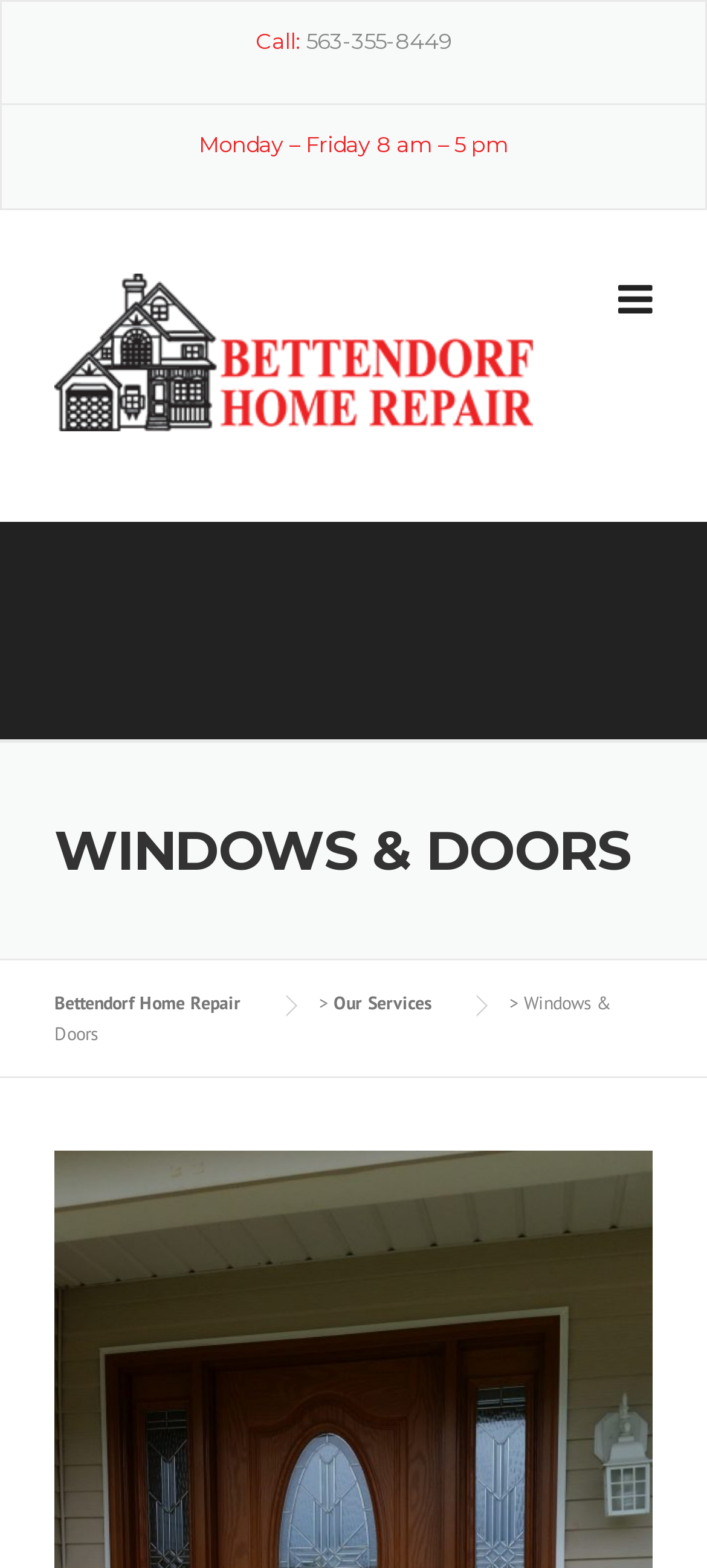Please determine the bounding box coordinates for the element with the description: "Our Services".

[0.472, 0.632, 0.662, 0.647]